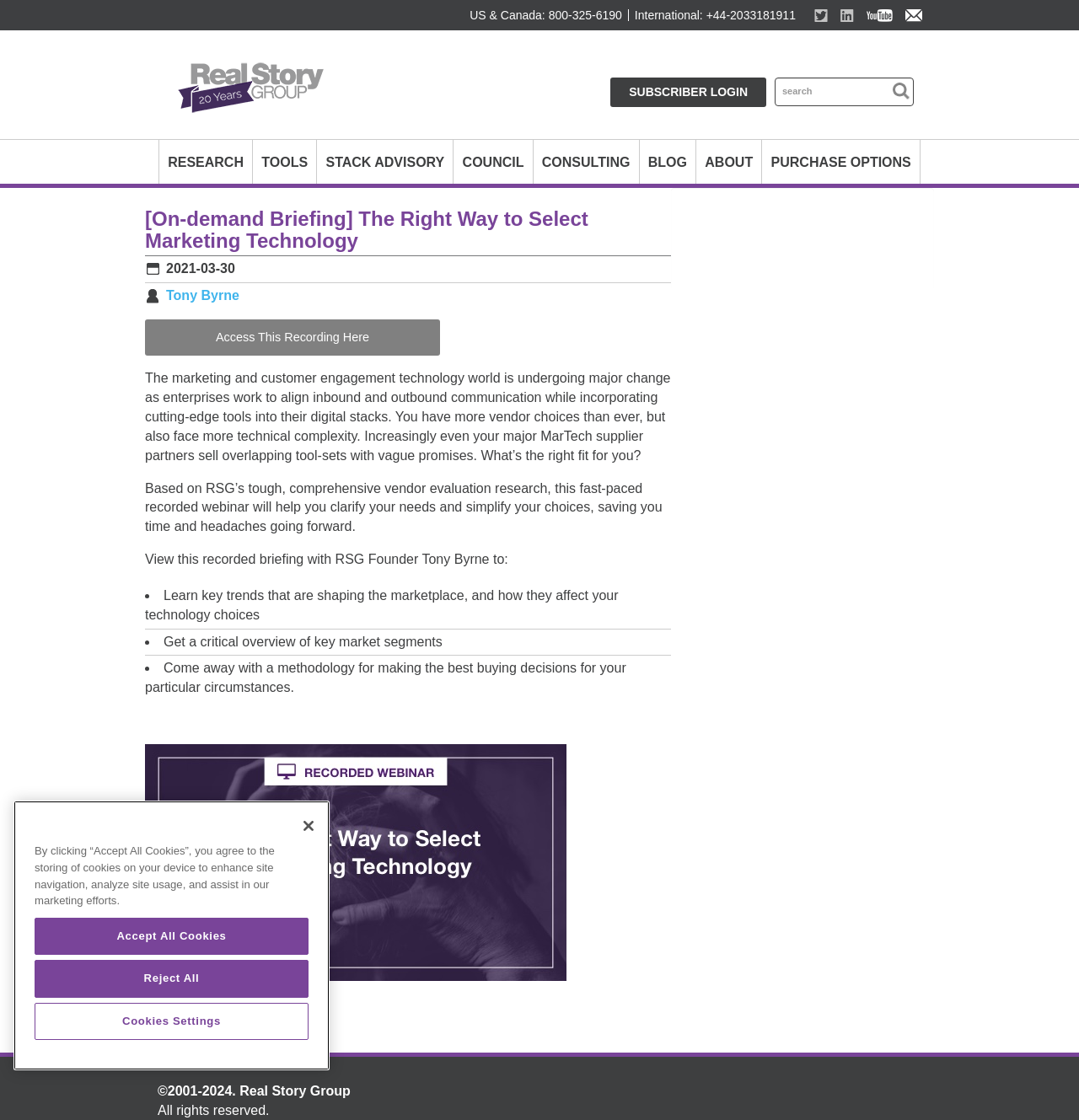Kindly determine the bounding box coordinates for the area that needs to be clicked to execute this instruction: "View the 'Email Marketing' page".

[0.134, 0.763, 0.525, 0.776]